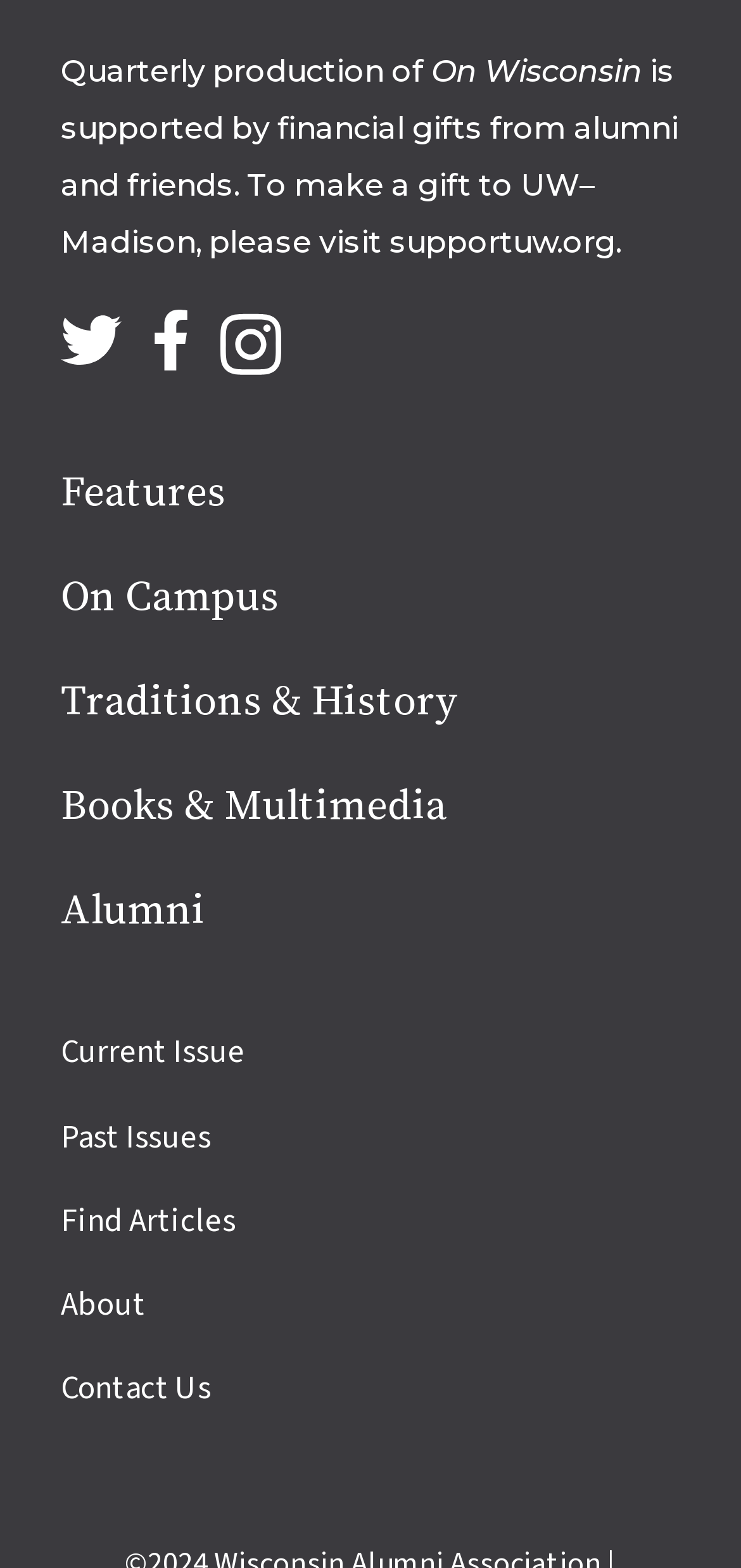By analyzing the image, answer the following question with a detailed response: What is the first story category?

The story categories are listed as links under the navigation element 'Story categories' with bounding box coordinates [0.082, 0.281, 0.918, 0.614]. The first link is 'Features' with bounding box coordinates [0.082, 0.298, 0.305, 0.331].